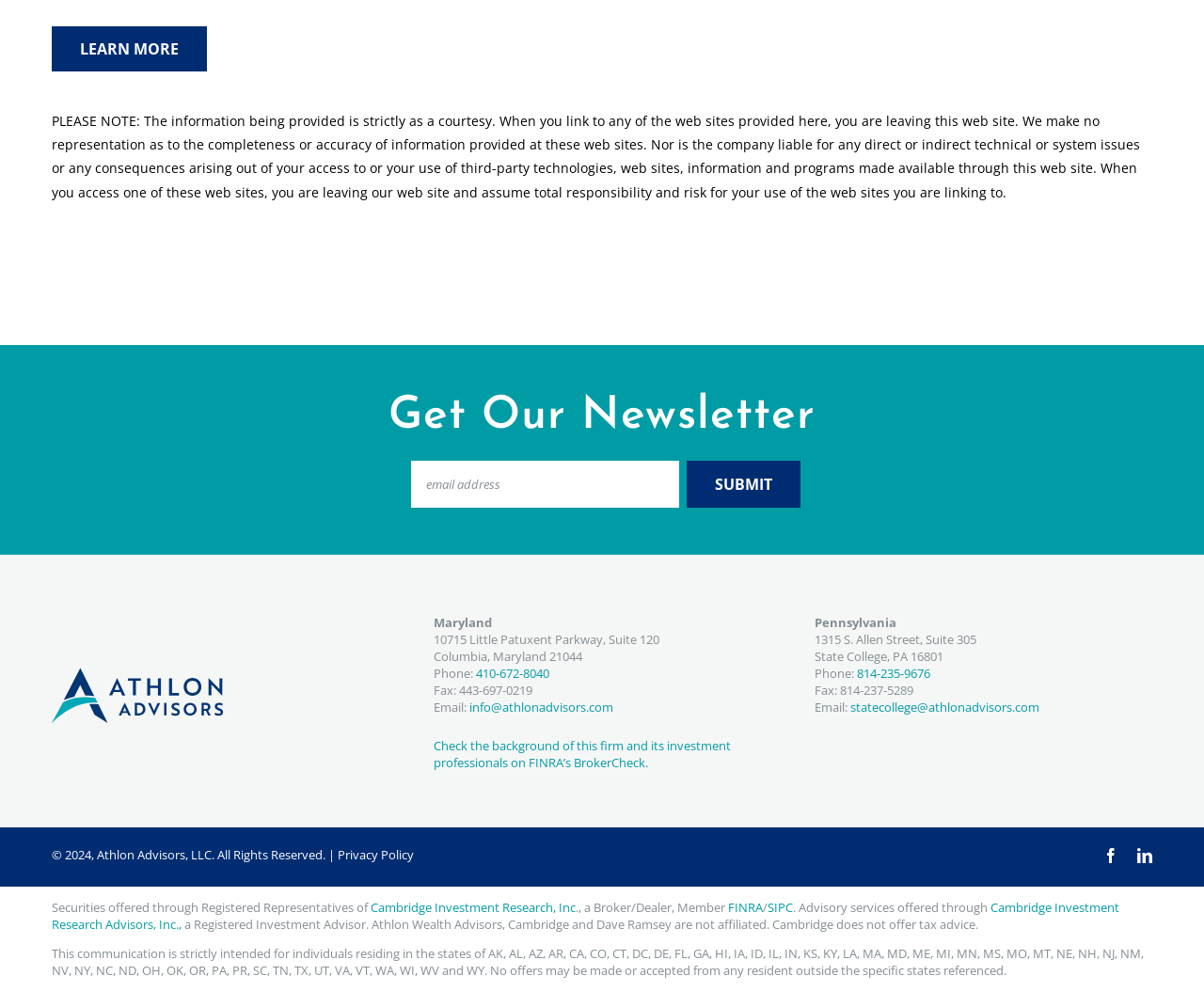Please identify the bounding box coordinates of the clickable region that I should interact with to perform the following instruction: "Call the phone number 410-672-8040". The coordinates should be expressed as four float numbers between 0 and 1, i.e., [left, top, right, bottom].

[0.395, 0.67, 0.456, 0.687]